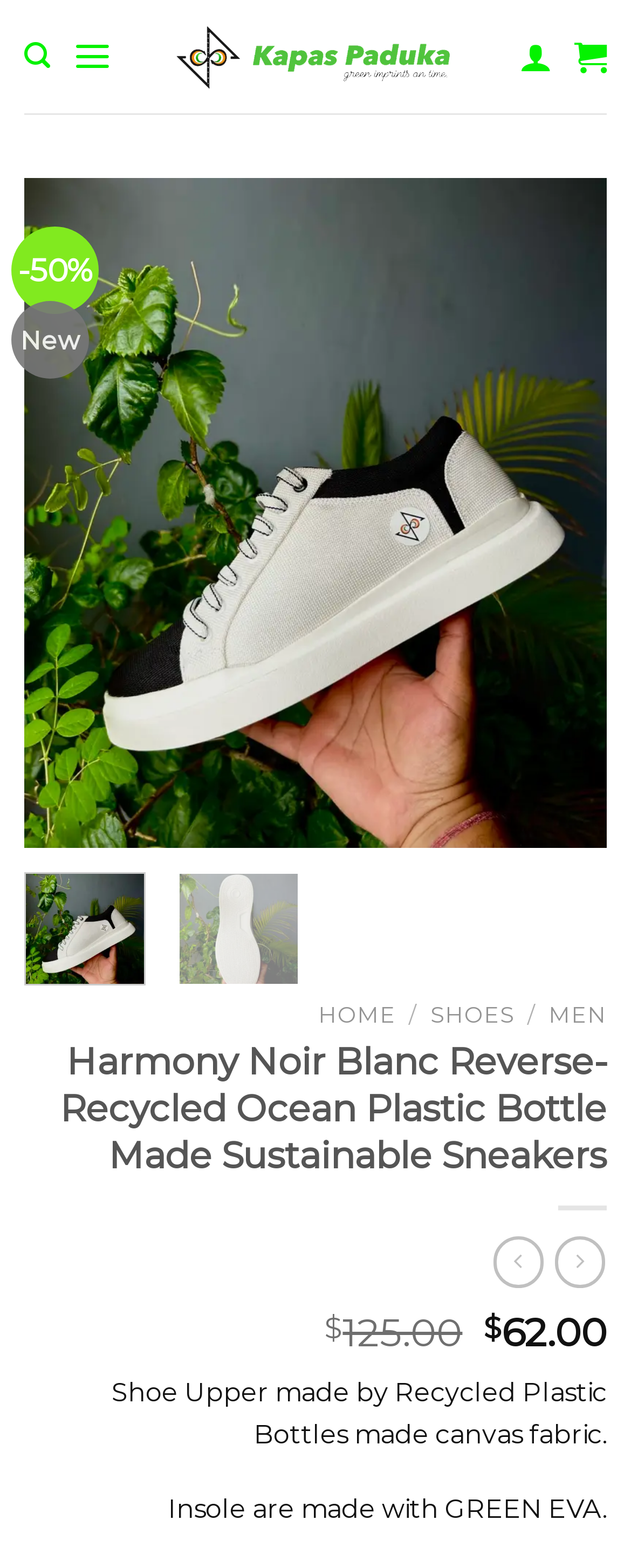What is the material used to make the shoe upper?
Using the image, answer in one word or phrase.

Recycled Plastic Bottles made canvas fabric